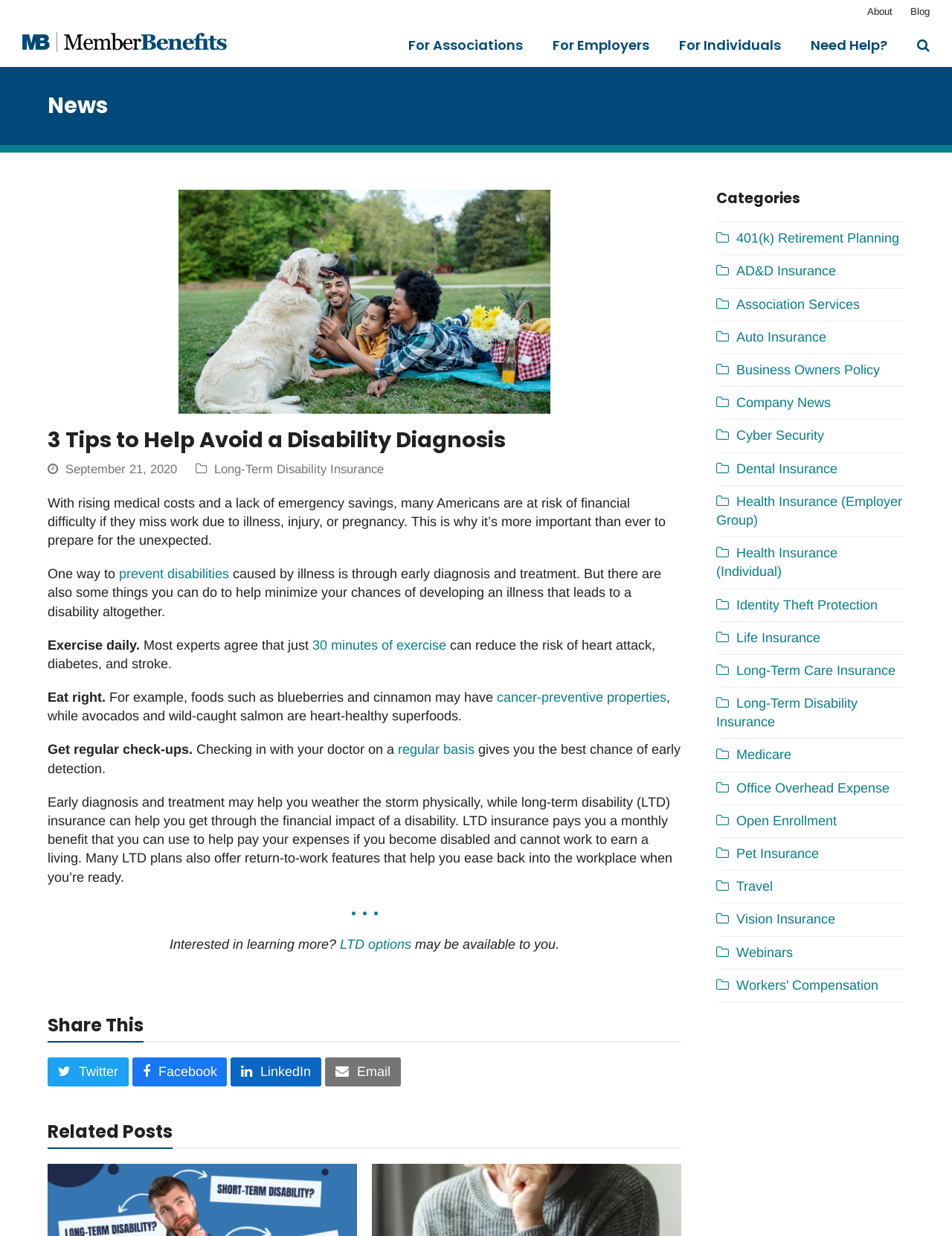Please locate the bounding box coordinates of the element that should be clicked to complete the given instruction: "Learn more about 'LTD options'".

[0.357, 0.758, 0.432, 0.77]